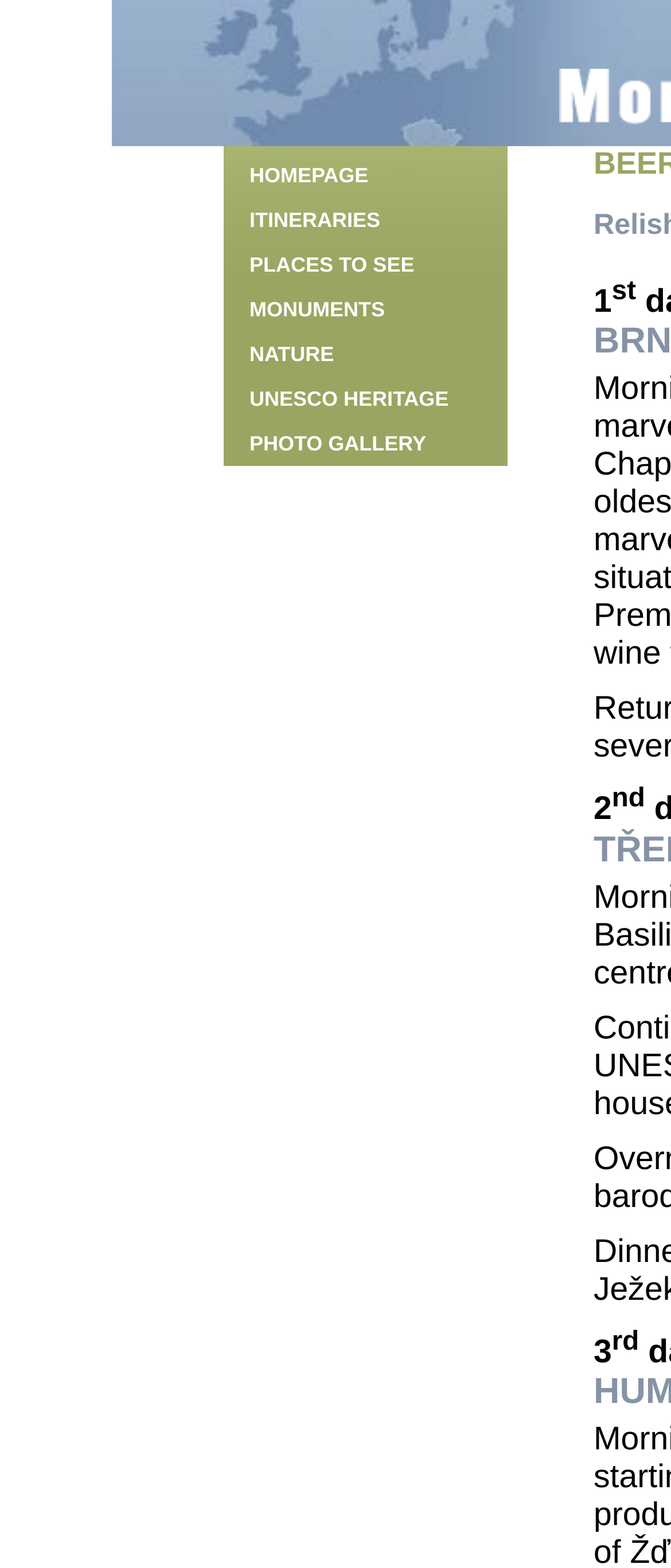What type of content is the webpage likely to have?
Answer the question based on the image using a single word or a brief phrase.

Tourism information